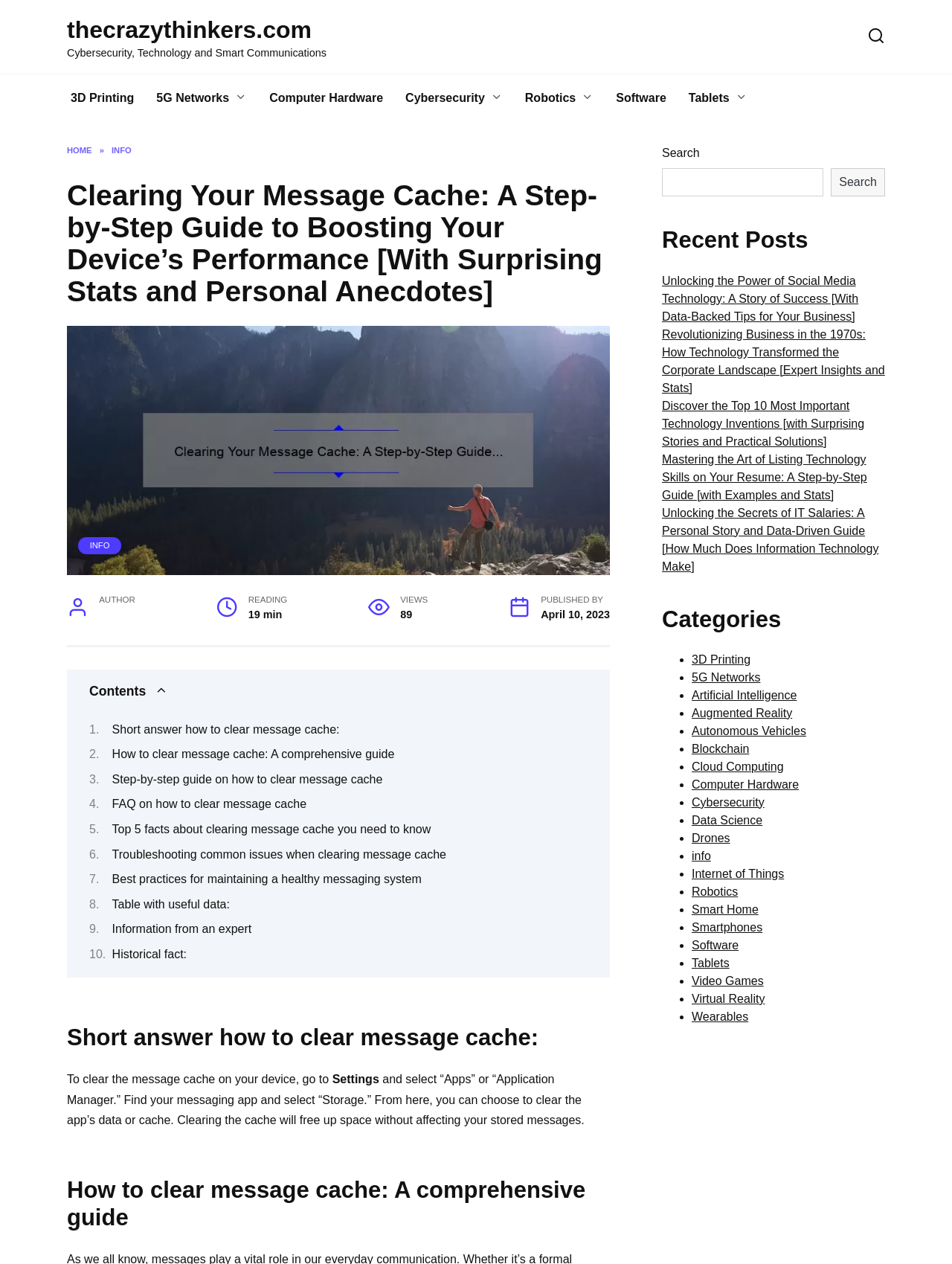What is the first step to clear the message cache on your device?
Please give a detailed and thorough answer to the question, covering all relevant points.

This question can be answered by looking at the 'Short answer how to clear message cache:' section of the webpage, where the instructions to clear the message cache are provided. The first step is to 'go to Settings'.